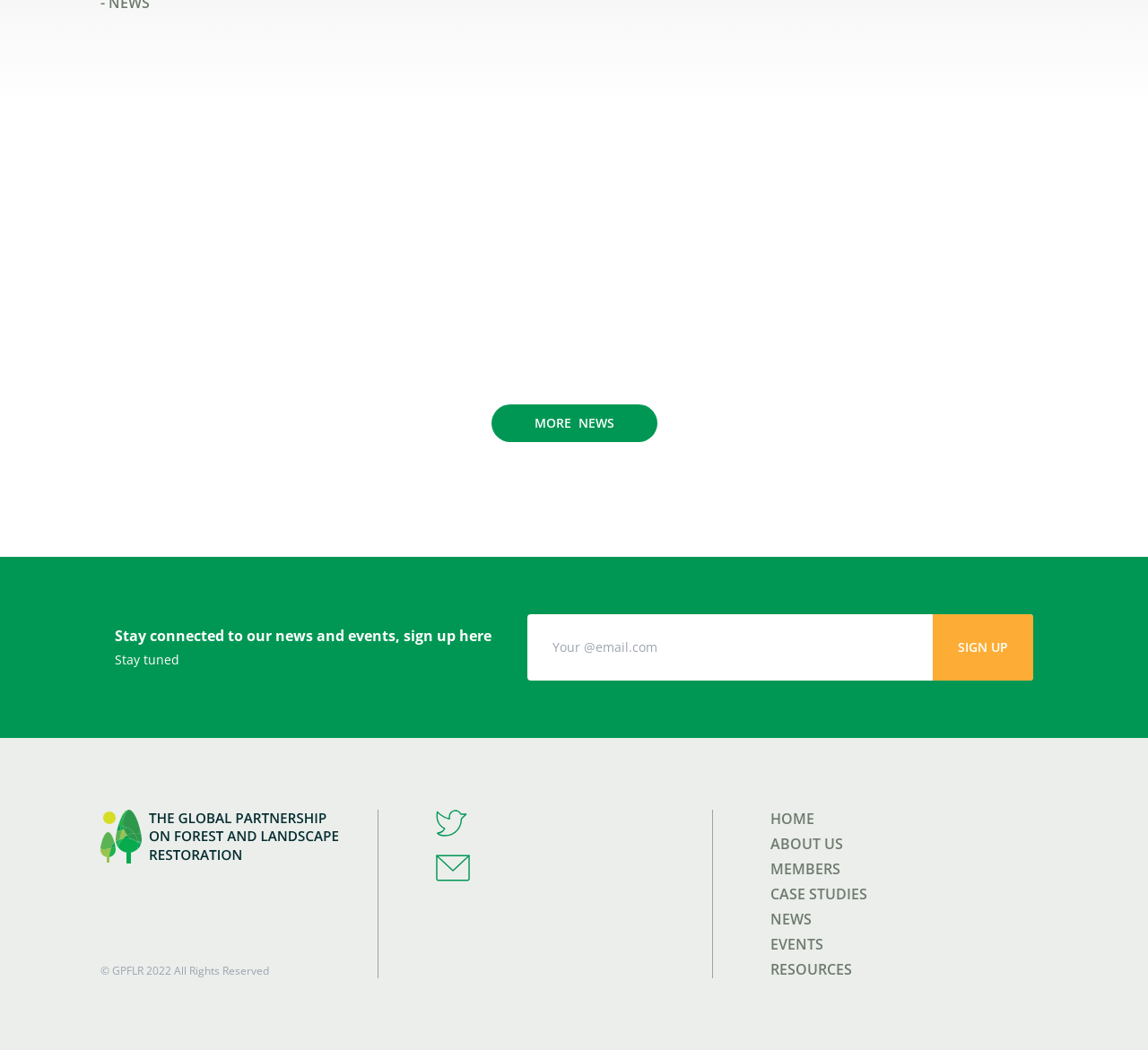What is the date of the main article? Based on the image, give a response in one word or a short phrase.

16-11-2023